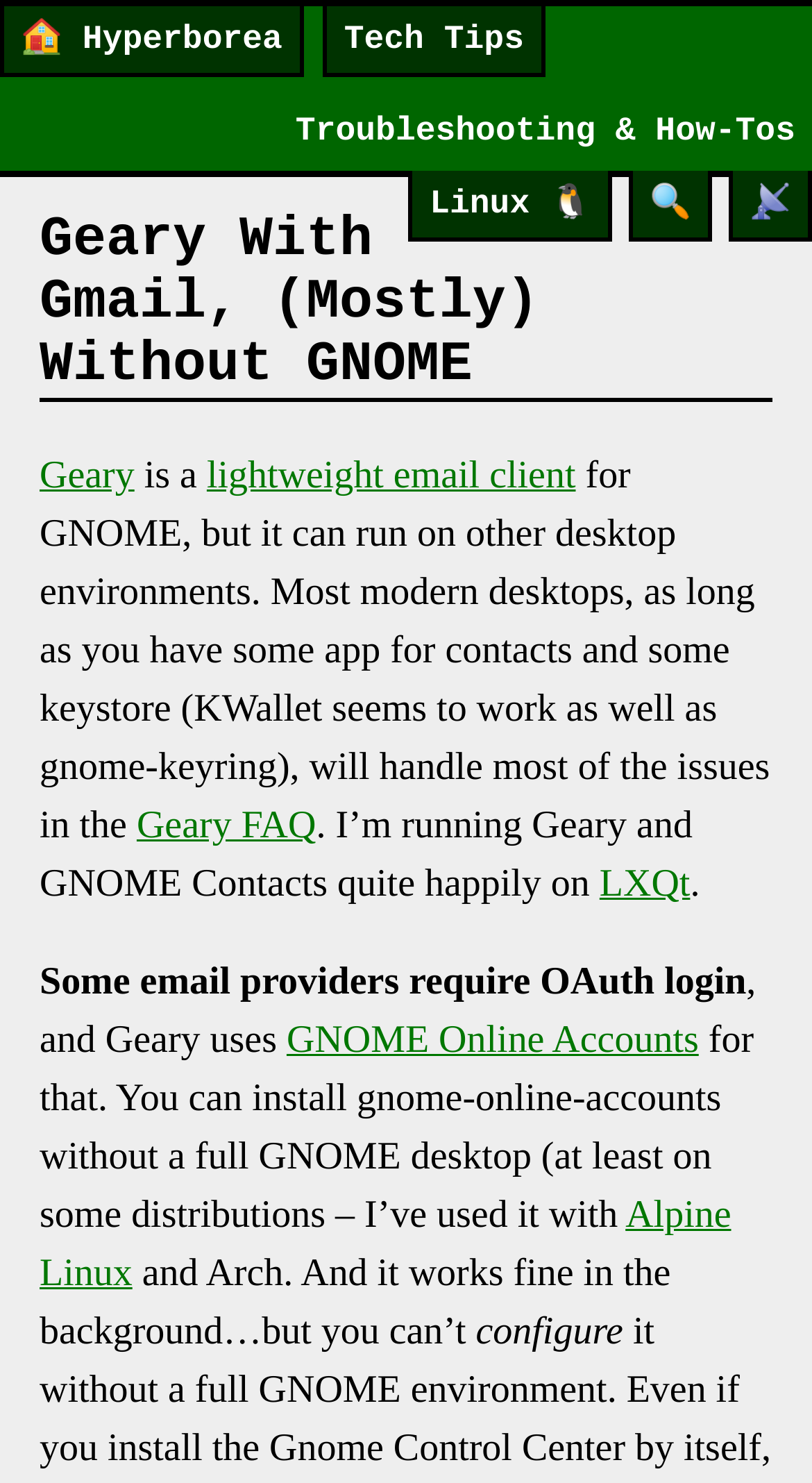Please identify the bounding box coordinates of the clickable element to fulfill the following instruction: "Learn more about GNOME Online Accounts". The coordinates should be four float numbers between 0 and 1, i.e., [left, top, right, bottom].

[0.353, 0.686, 0.86, 0.716]